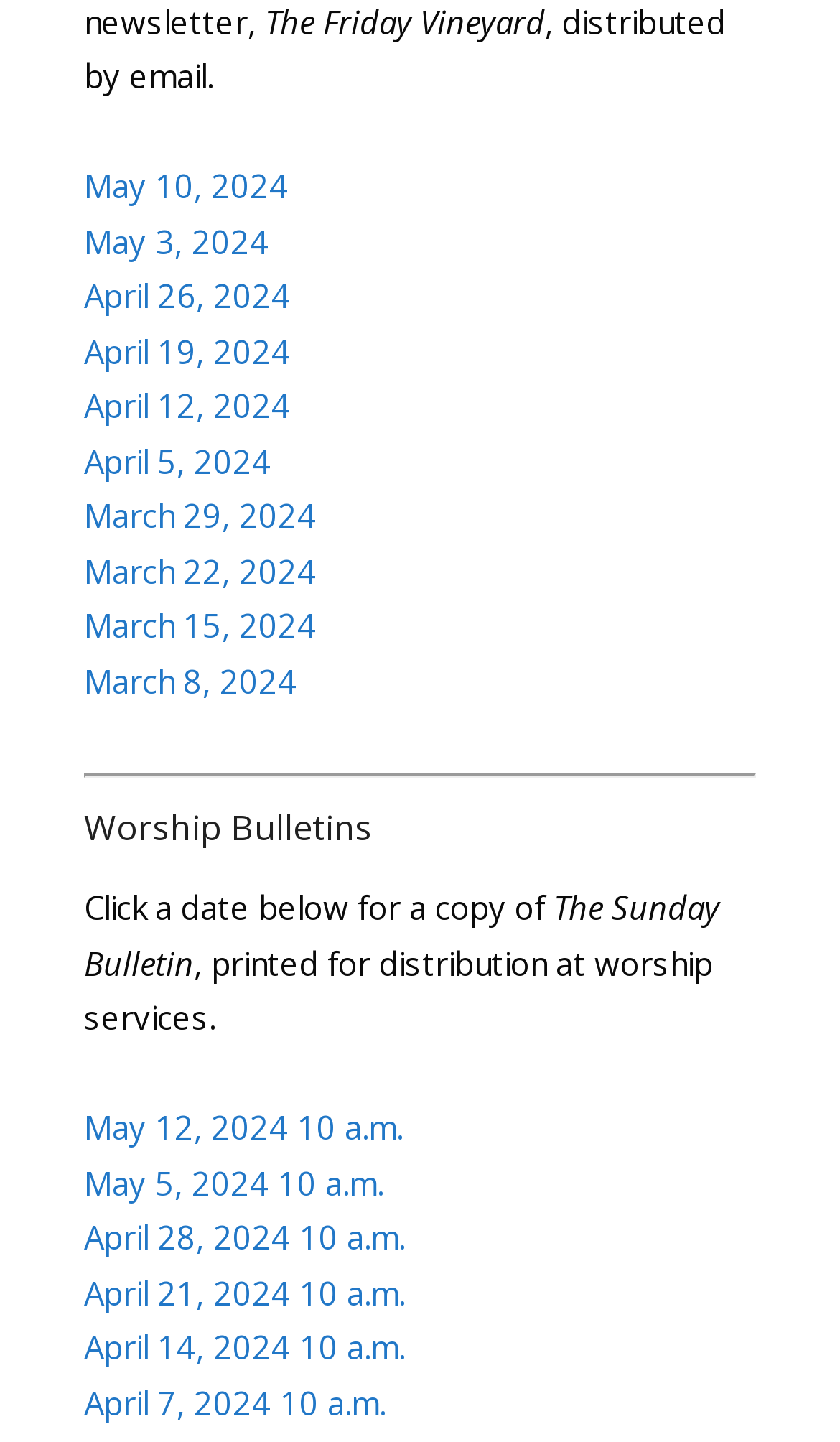Please locate the bounding box coordinates of the element's region that needs to be clicked to follow the instruction: "Open the Sunday Bulletin for April 28, 2024 10 a.m.". The bounding box coordinates should be provided as four float numbers between 0 and 1, i.e., [left, top, right, bottom].

[0.1, 0.843, 0.482, 0.873]